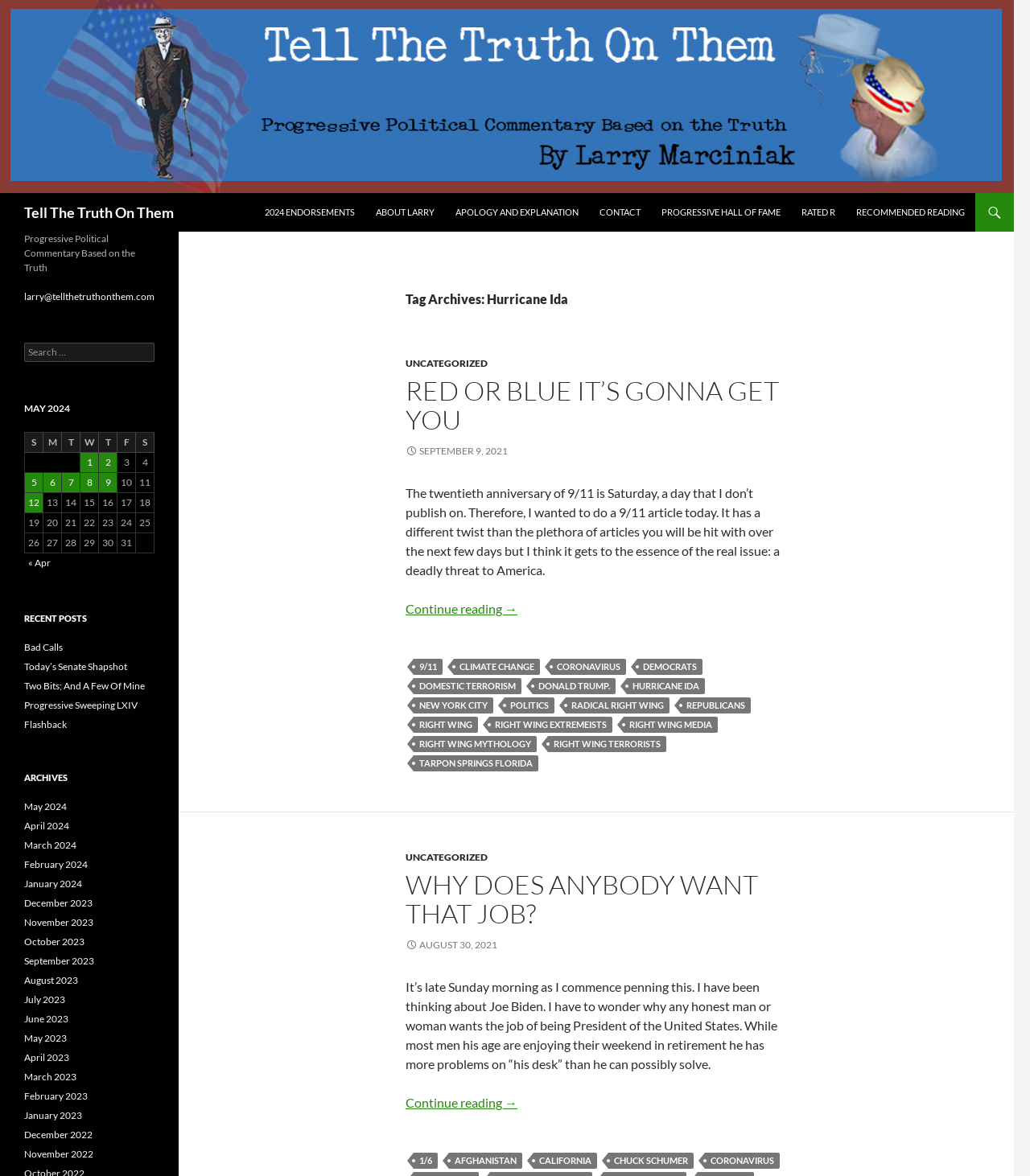Specify the bounding box coordinates of the element's area that should be clicked to execute the given instruction: "Click on the 'WHY DOES ANYBODY WANT THAT JOB?' link". The coordinates should be four float numbers between 0 and 1, i.e., [left, top, right, bottom].

[0.394, 0.74, 0.764, 0.789]